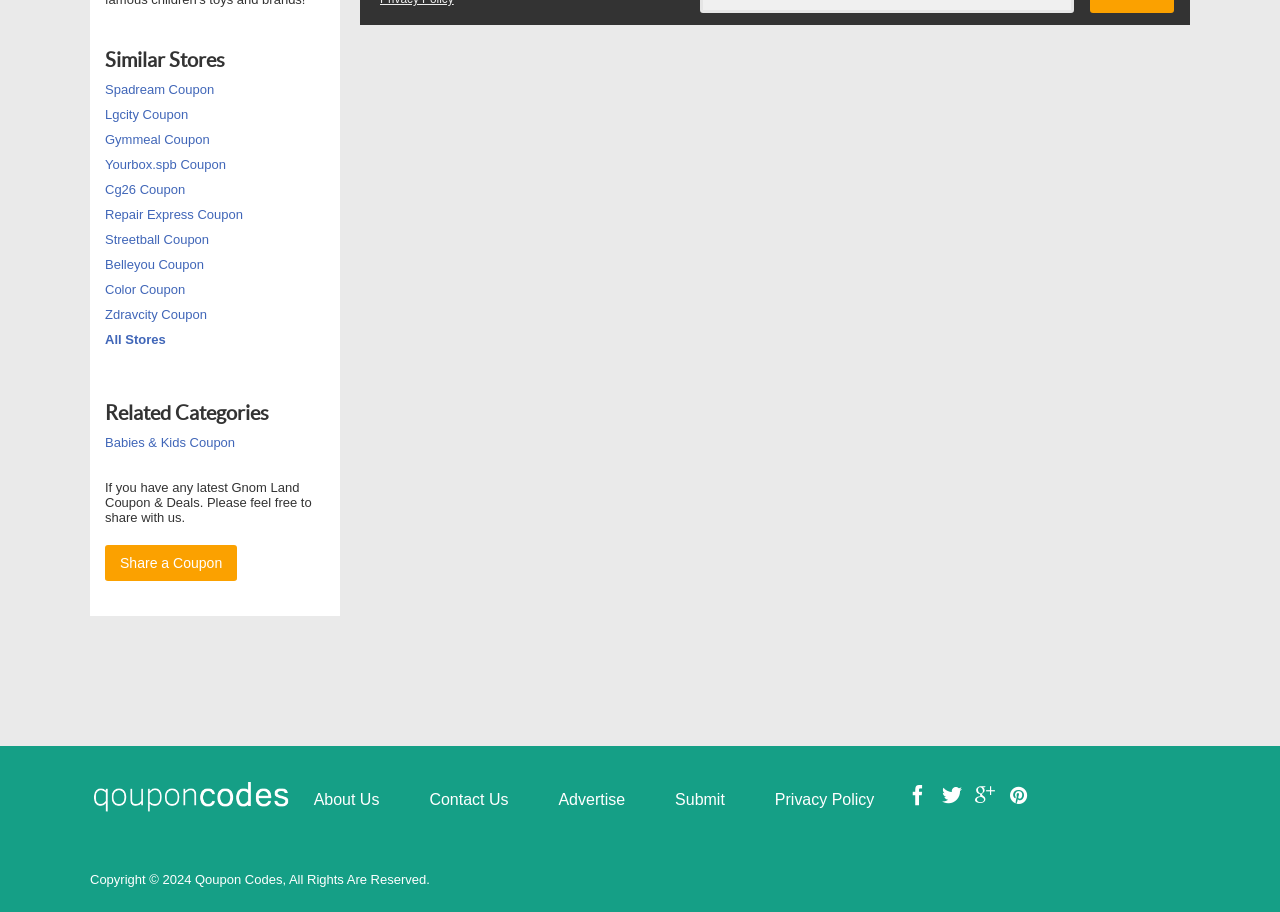Show the bounding box coordinates for the HTML element described as: "Advertise".

[0.436, 0.867, 0.488, 0.886]